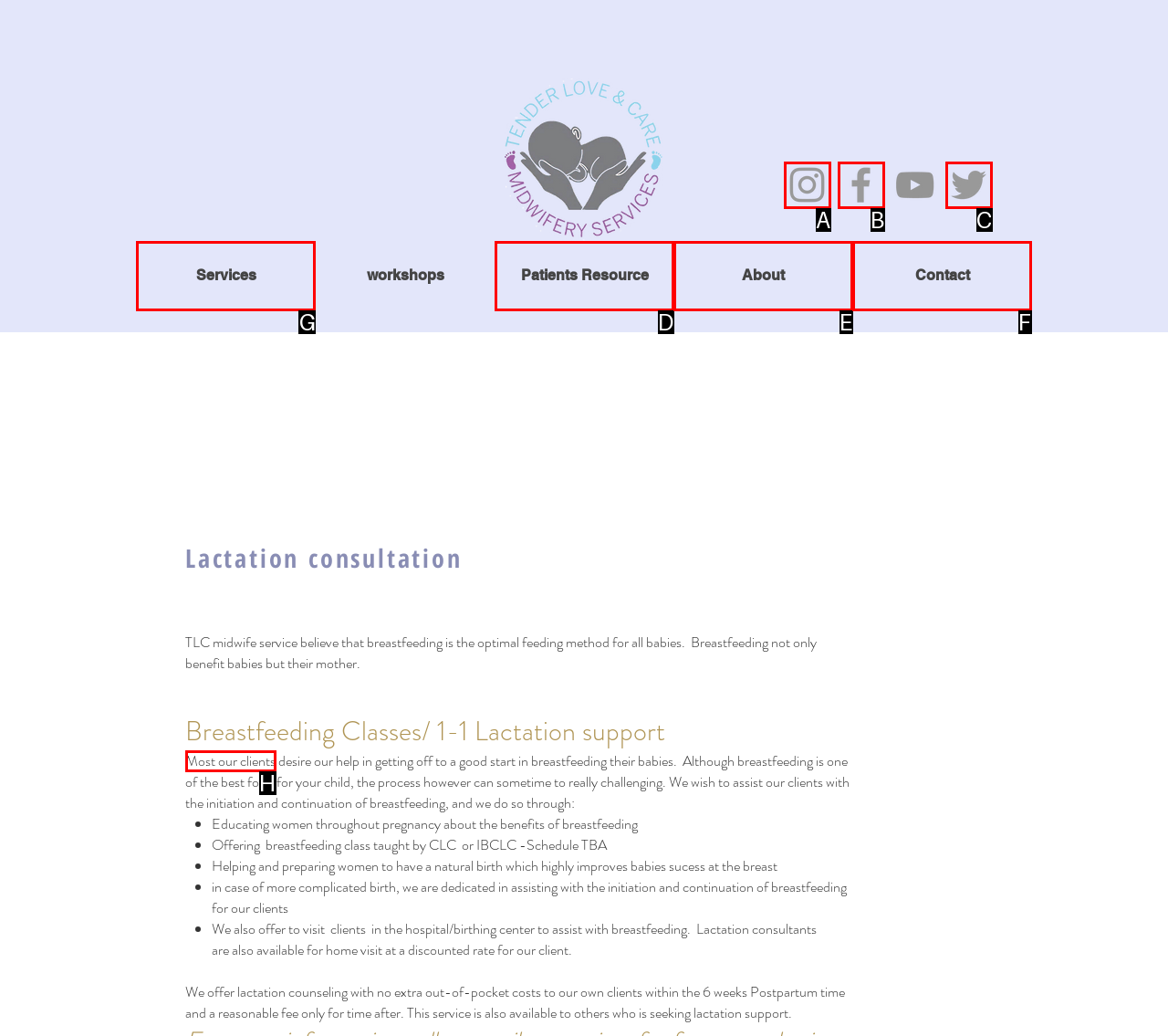Tell me which one HTML element I should click to complete the following task: Search this site Answer with the option's letter from the given choices directly.

None